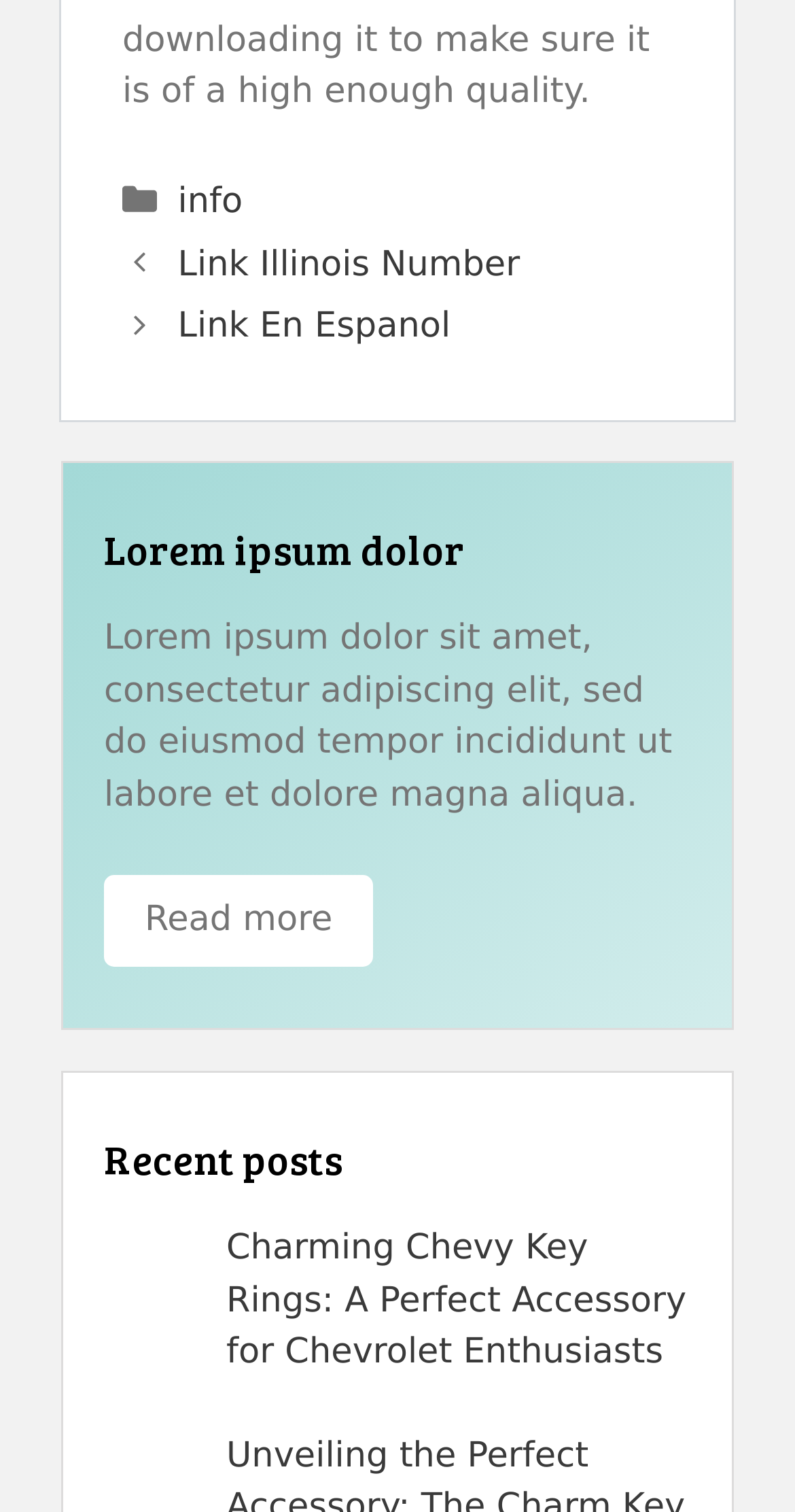Provide the bounding box coordinates of the UI element this sentence describes: "Link Illinois Number".

[0.224, 0.162, 0.654, 0.189]